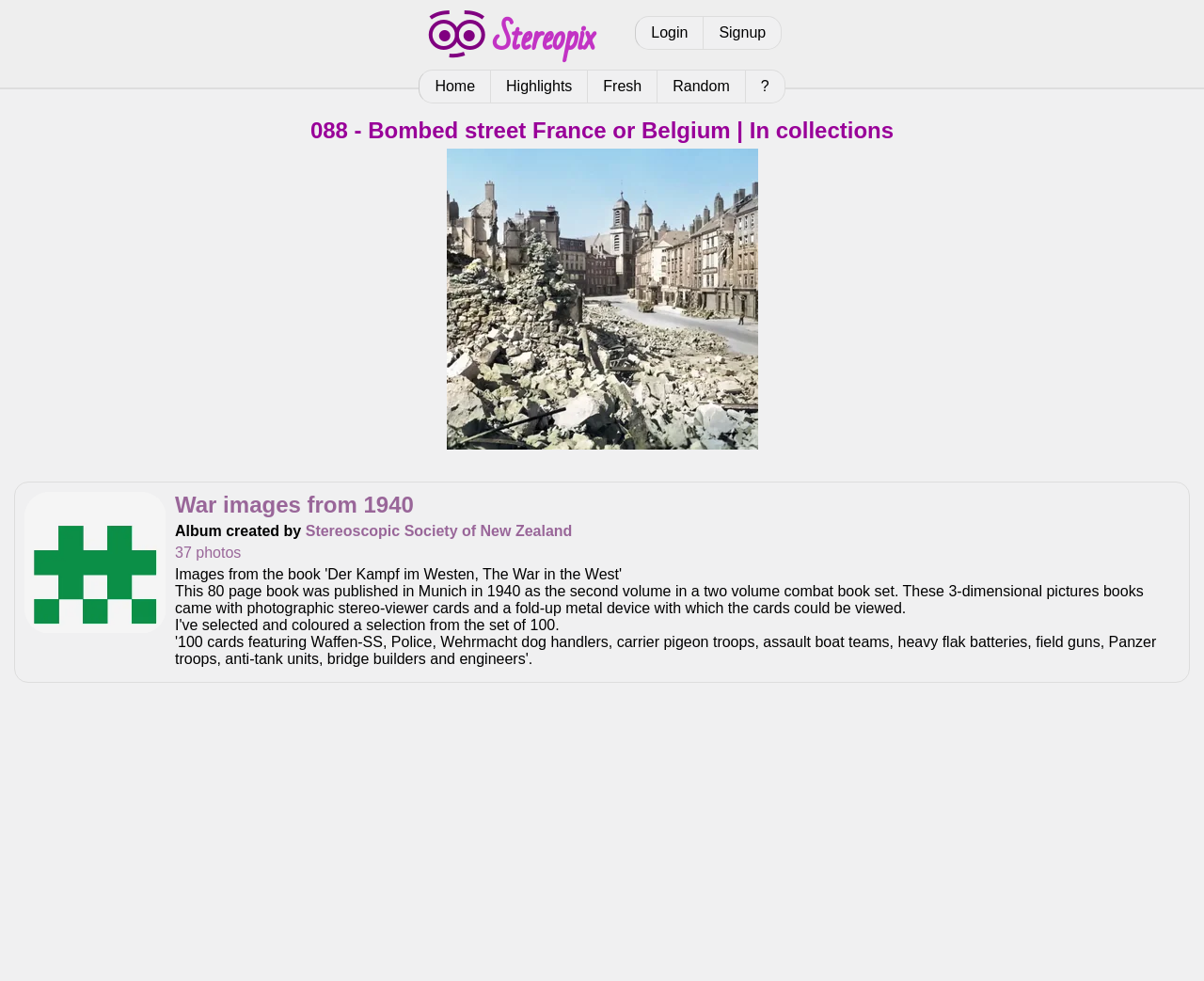Where was the book published?
Please look at the screenshot and answer in one word or a short phrase.

Munich